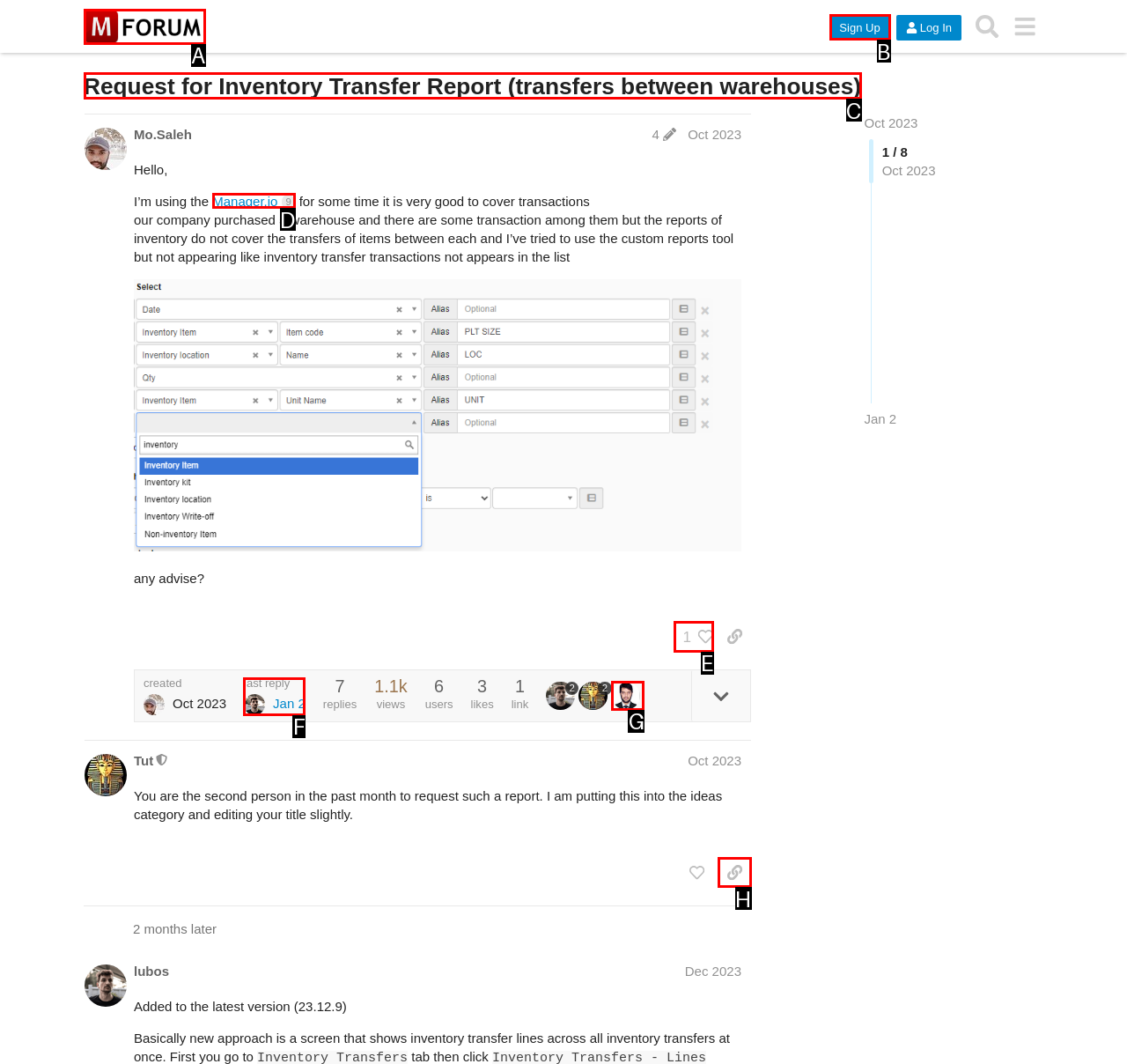Which HTML element should be clicked to complete the task: Sign Up? Answer with the letter of the corresponding option.

B